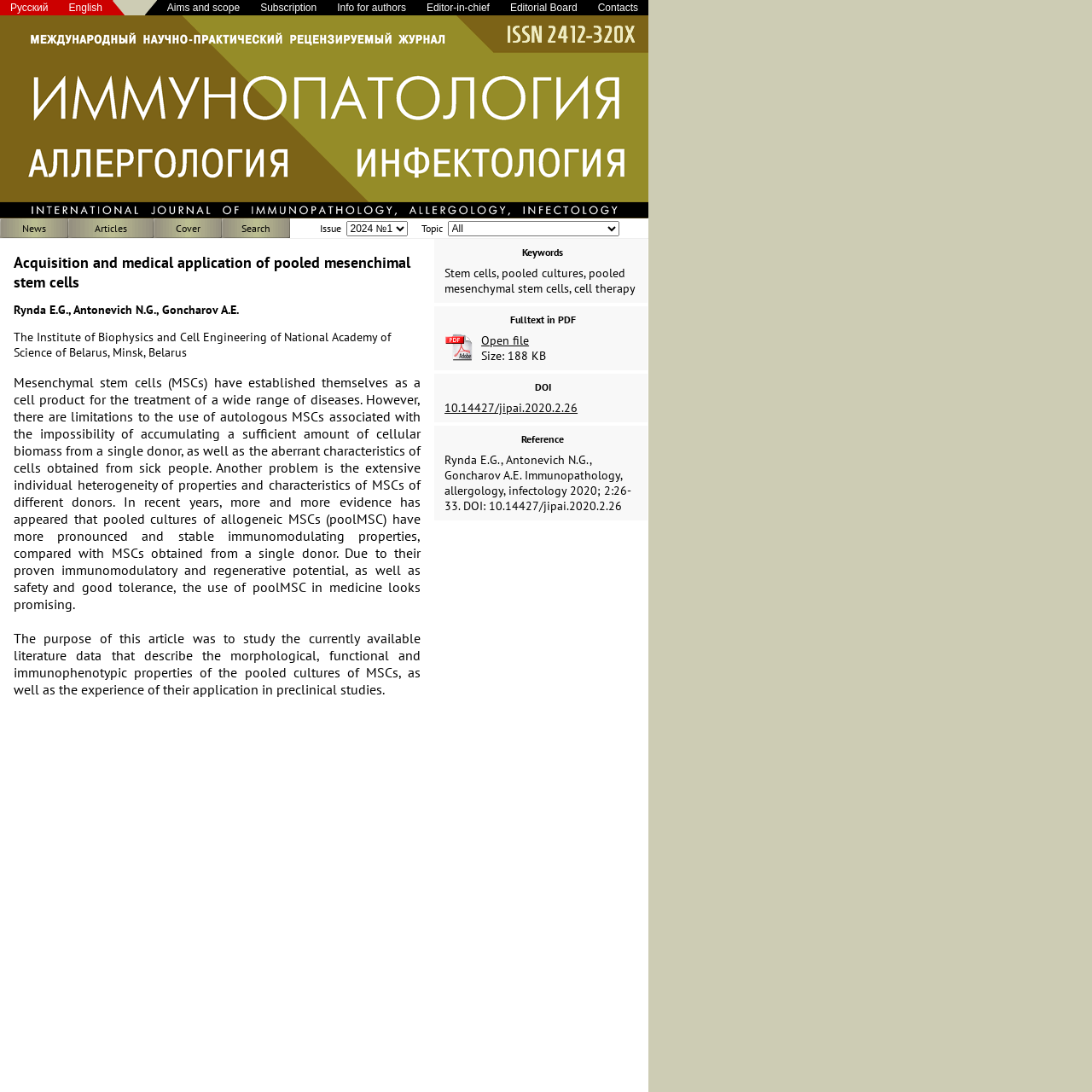Find the bounding box coordinates of the clickable region needed to perform the following instruction: "Search for articles". The coordinates should be provided as four float numbers between 0 and 1, i.e., [left, top, right, bottom].

[0.221, 0.203, 0.248, 0.215]